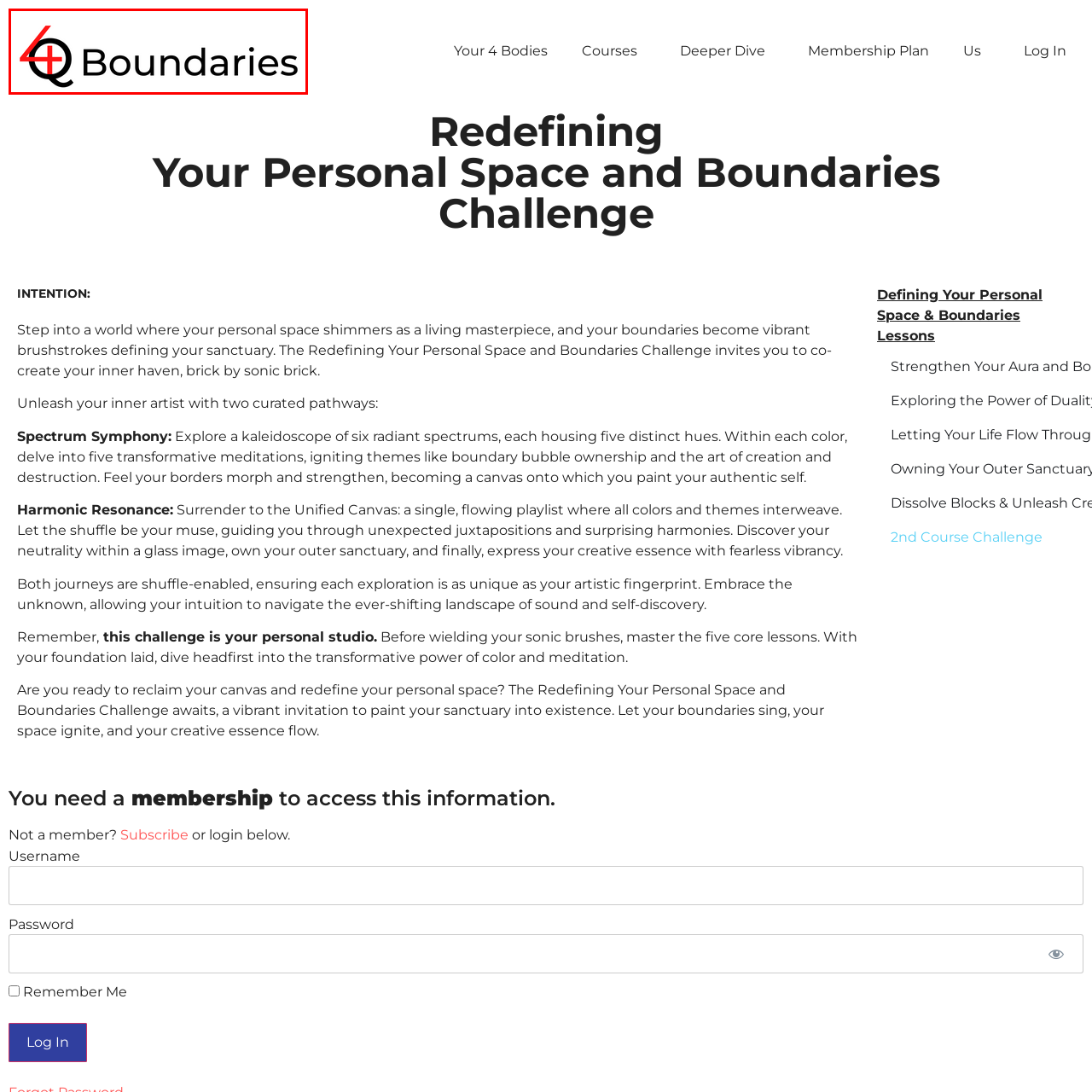Look closely at the zone within the orange frame and give a detailed answer to the following question, grounding your response on the visual details: 
What typeface is used for the word 'Boundaries'?

The caption describes the typeface used for the word 'Boundaries' as bold and modern, which emphasizes the theme of personal autonomy and self-definition.